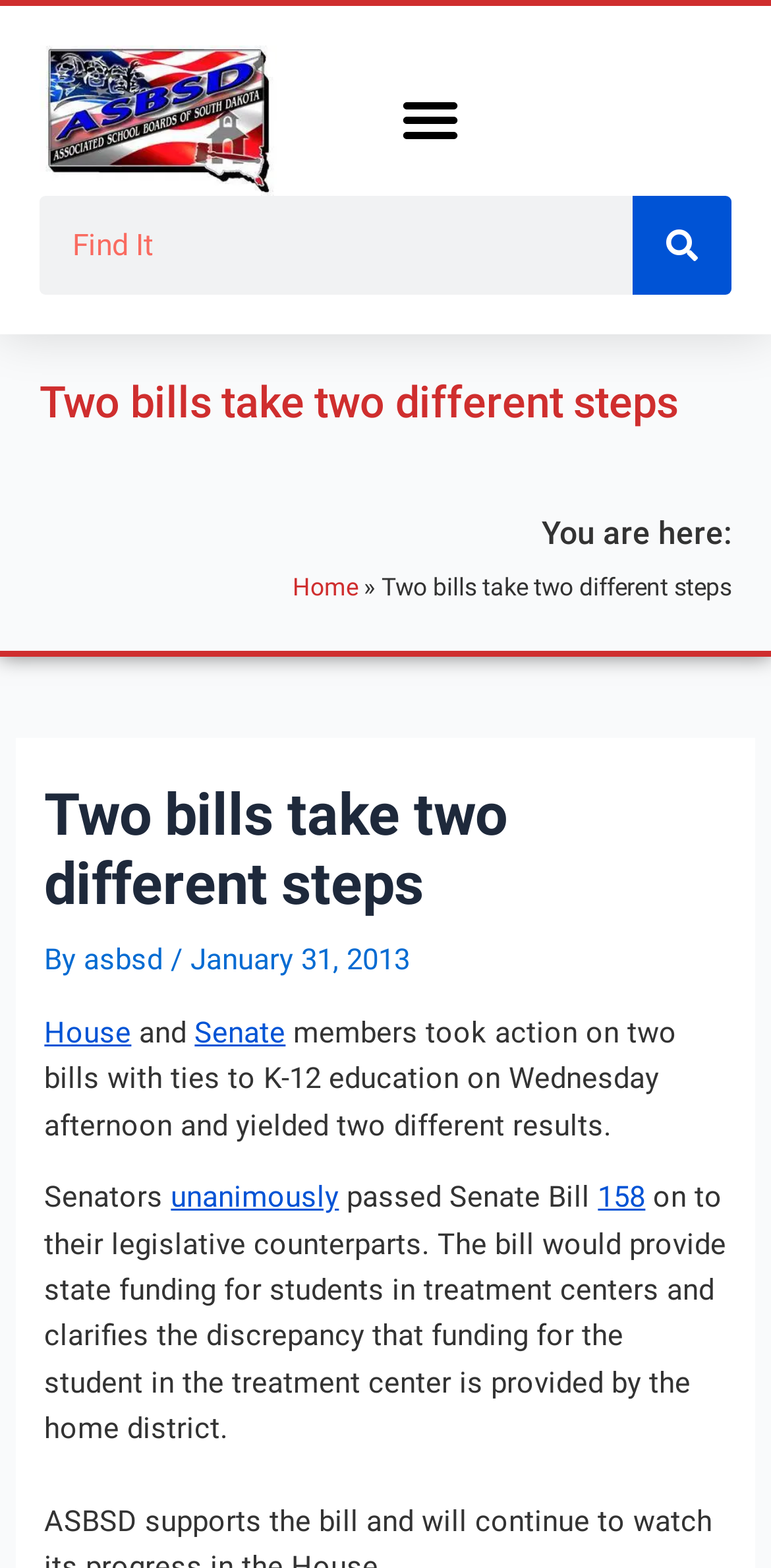What is the logo on the top left?
Provide a detailed and extensive answer to the question.

The logo is located on the top left of the webpage, and it is an image with the text 'ASBSD Logo'.